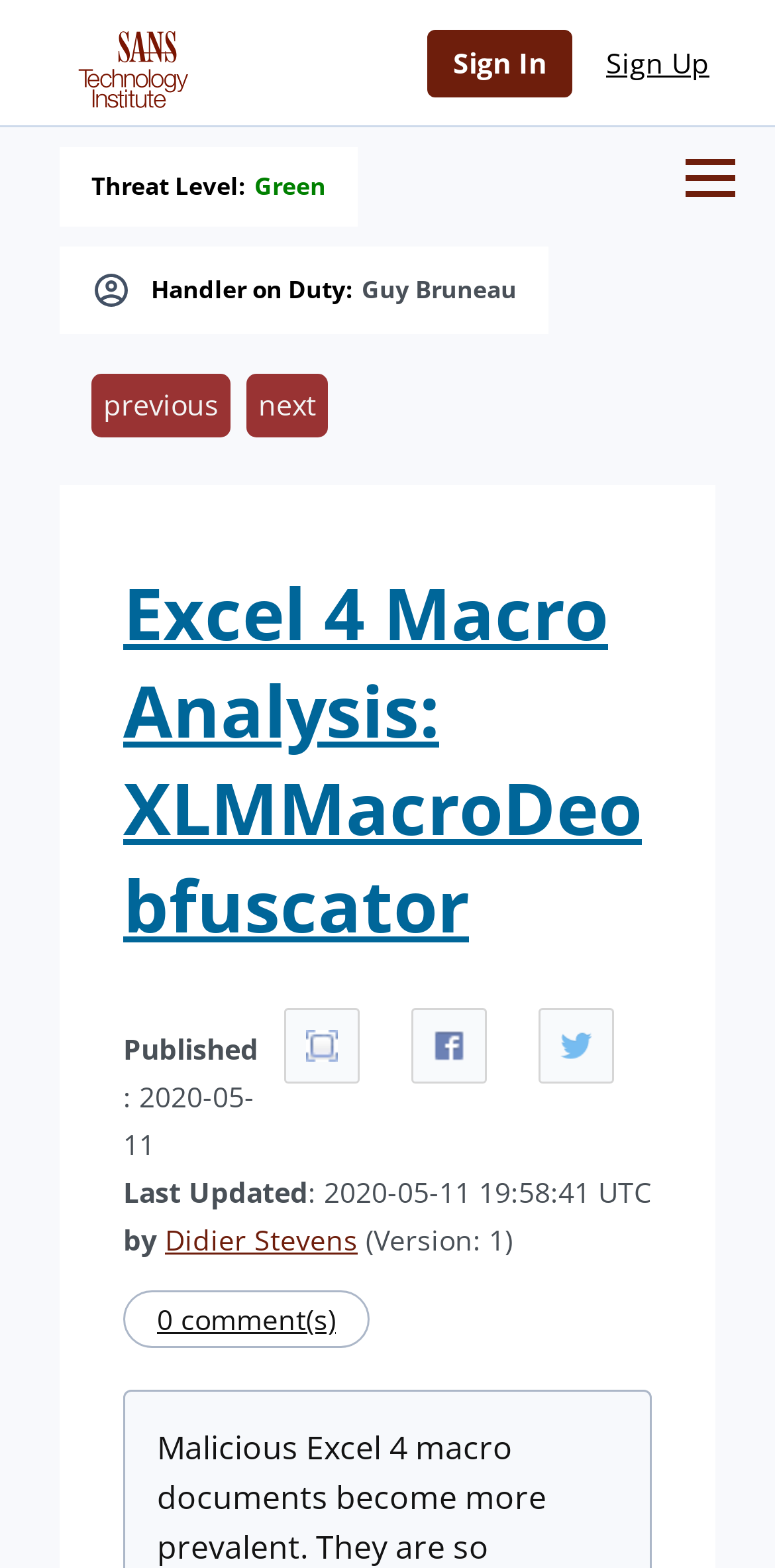Please identify the coordinates of the bounding box for the clickable region that will accomplish this instruction: "Click the Sign In link".

[0.551, 0.019, 0.738, 0.062]